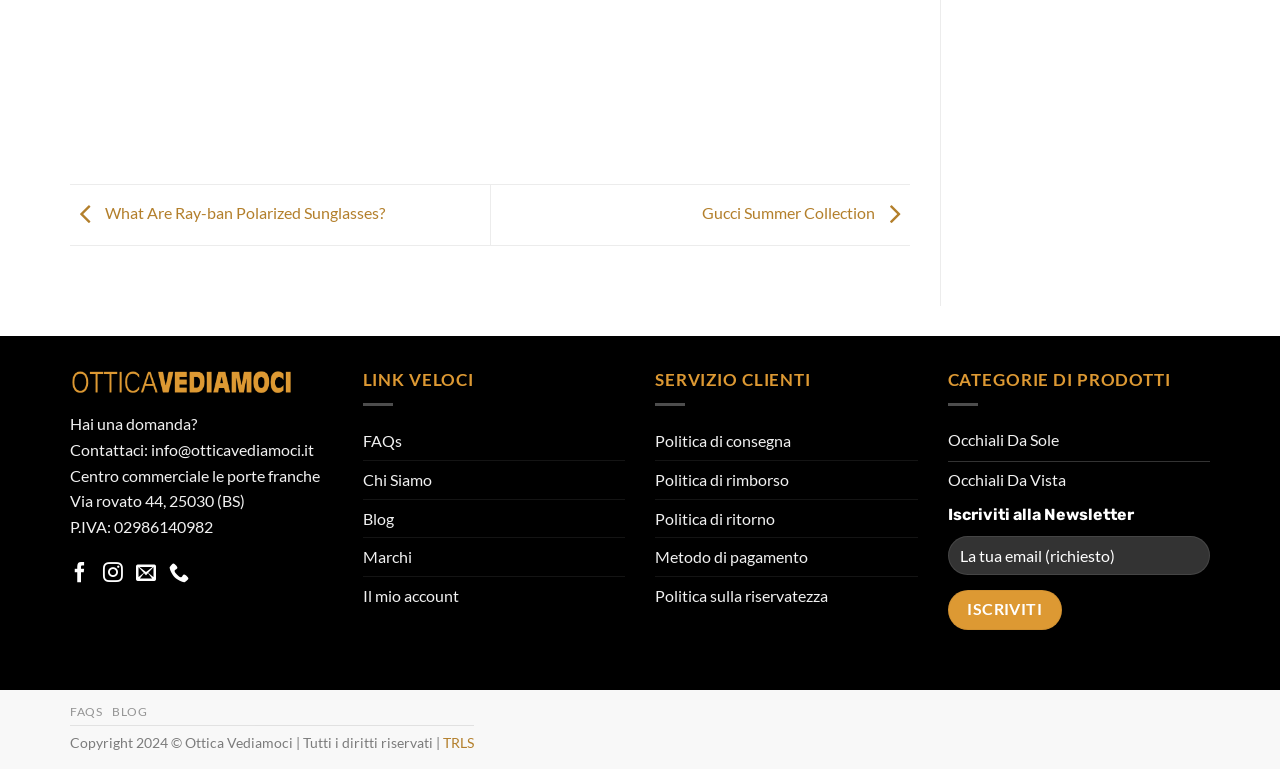Determine the coordinates of the bounding box for the clickable area needed to execute this instruction: "Access the 'Draft State Strategies Report'".

None